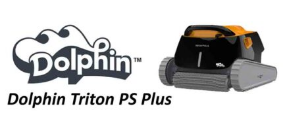Respond with a single word or short phrase to the following question: 
What are the two colors of the cleaner?

Black and orange